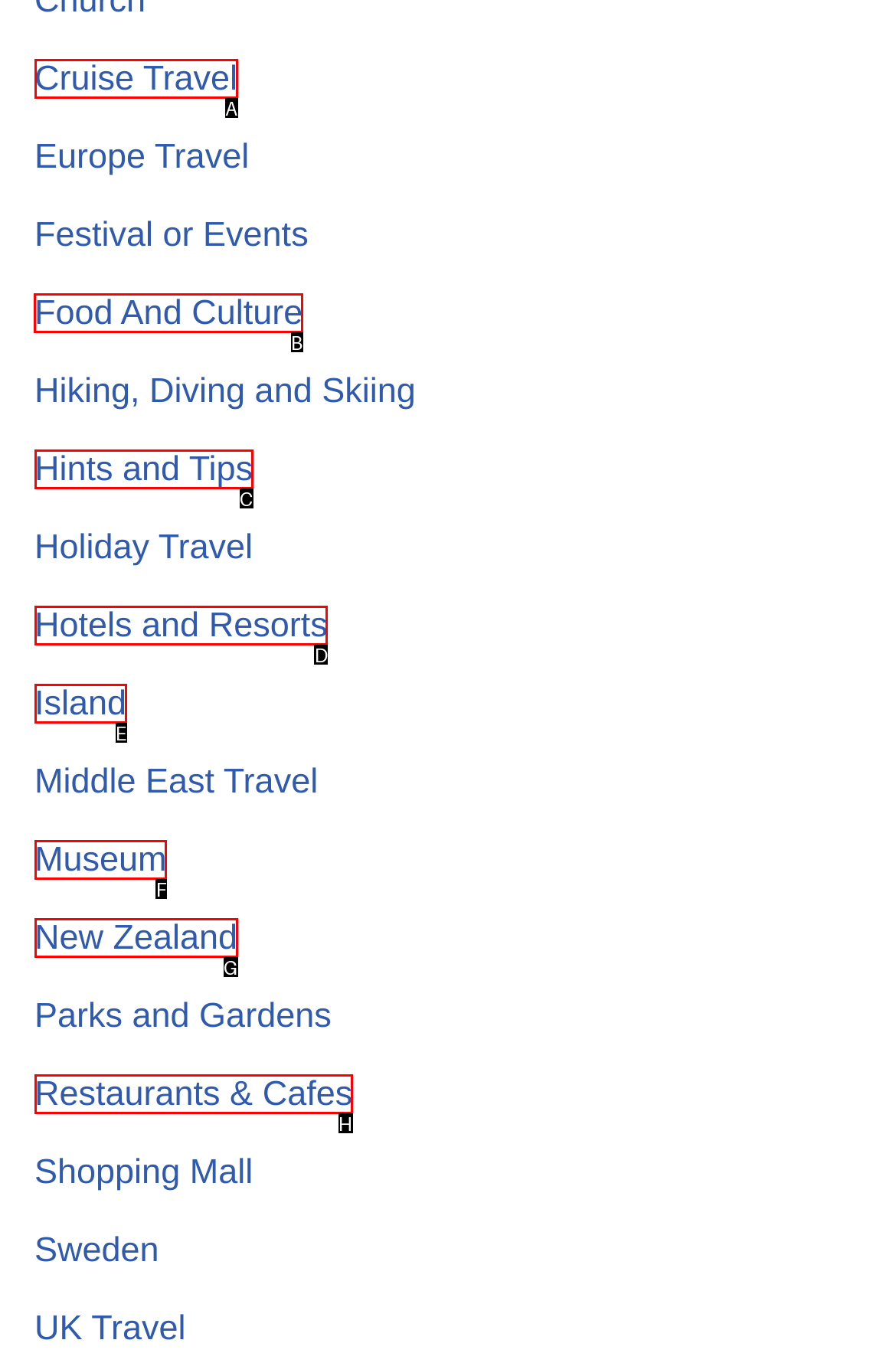From the given options, choose the one to complete the task: Learn about Food And Culture
Indicate the letter of the correct option.

B